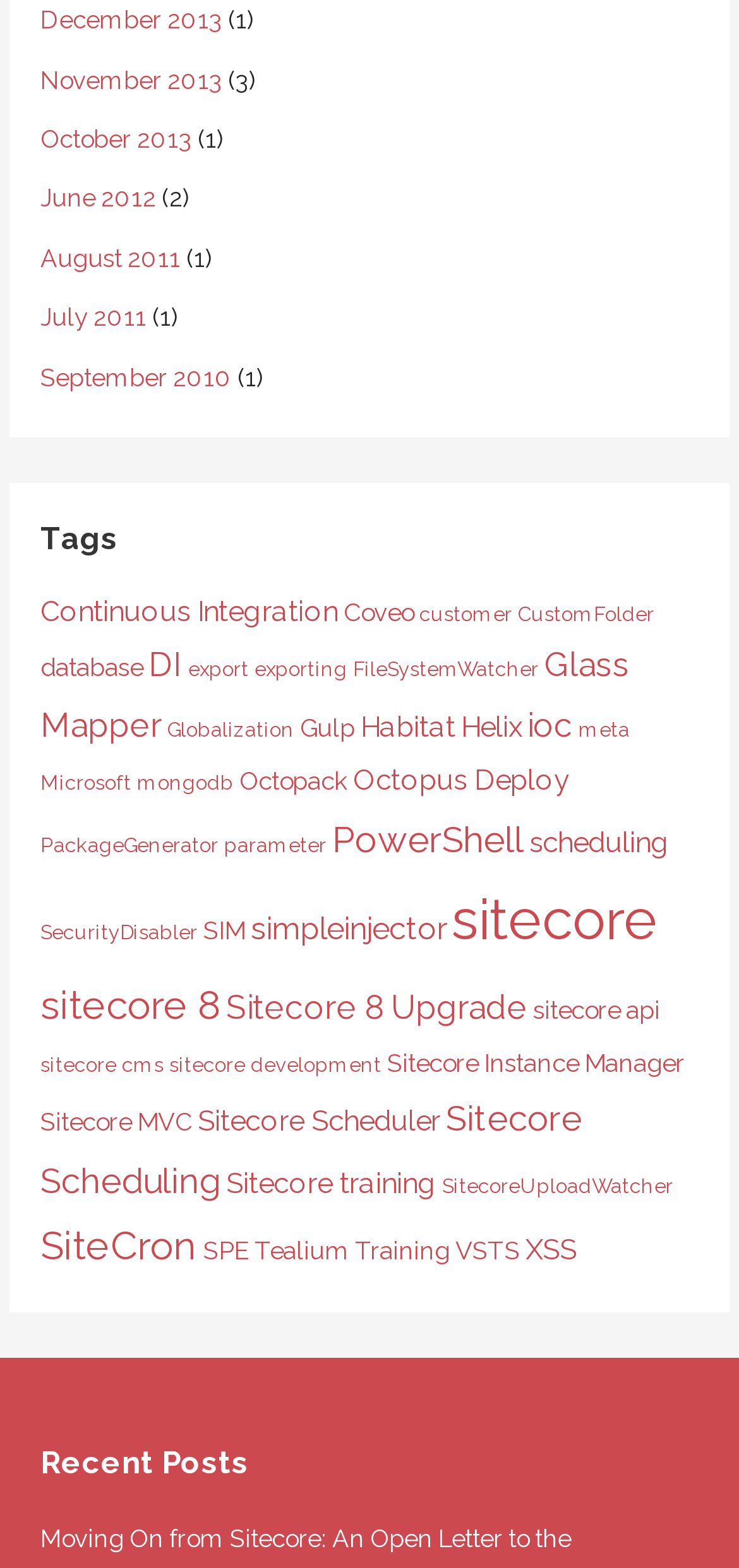What is the name of the section below the tags section?
Based on the screenshot, give a detailed explanation to answer the question.

I looked at the webpage structure and found a heading below the tags section, which is labeled 'Recent Posts'.